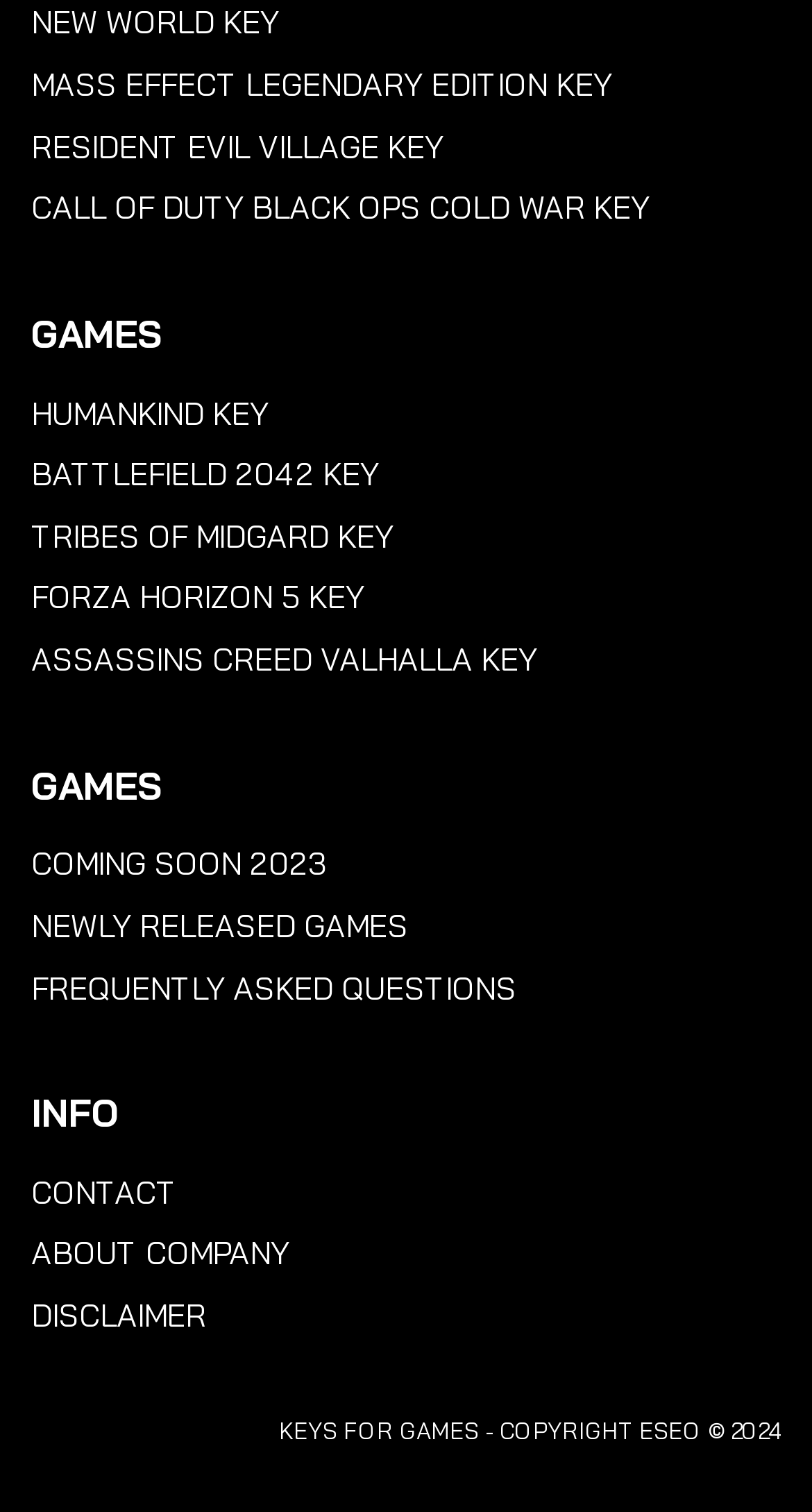Please answer the following question using a single word or phrase: 
What is the name of the company that owns the website?

ESEO